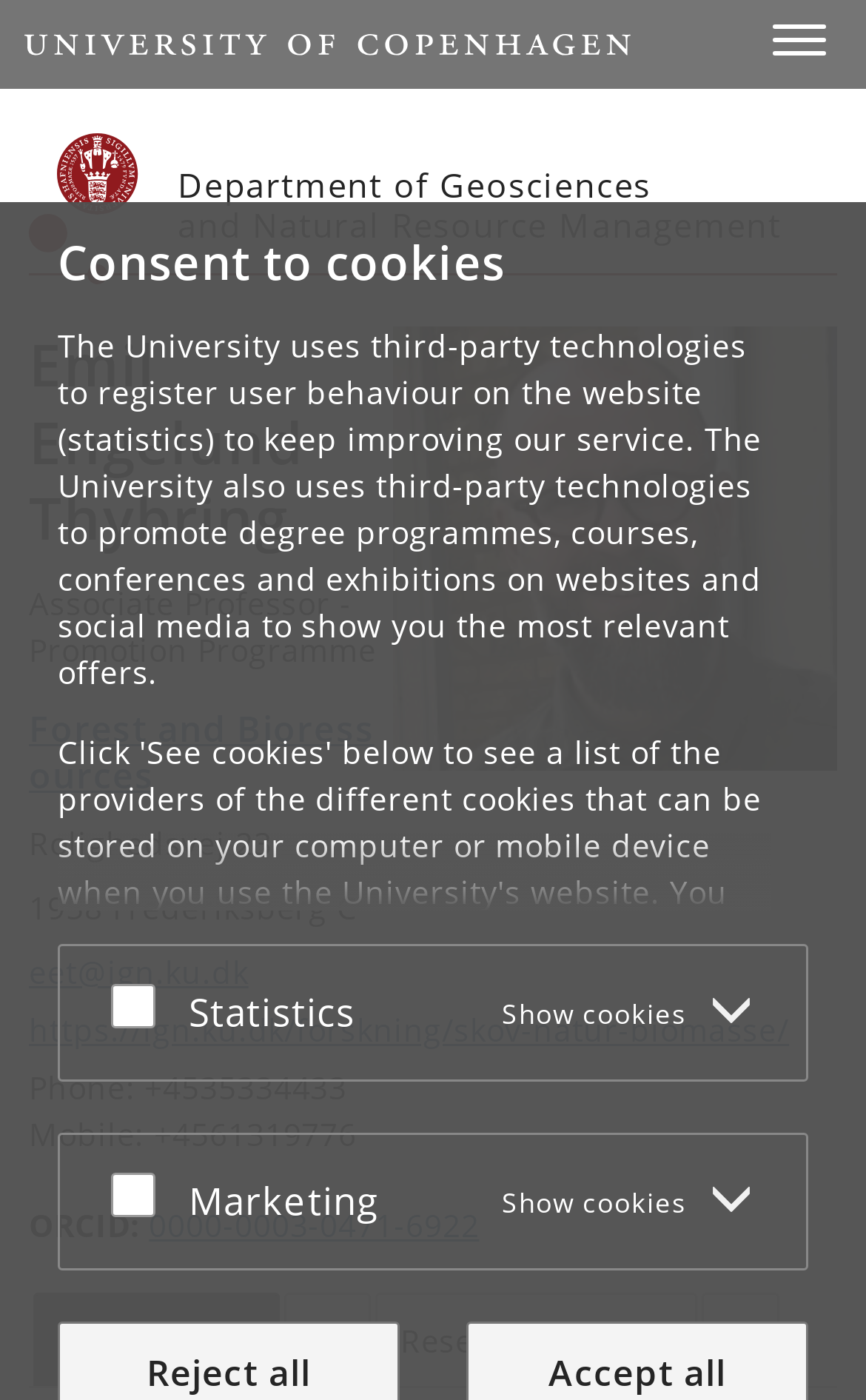Please identify the bounding box coordinates of the element on the webpage that should be clicked to follow this instruction: "Click the 'Start' link". The bounding box coordinates should be given as four float numbers between 0 and 1, formatted as [left, top, right, bottom].

[0.028, 0.021, 0.728, 0.041]